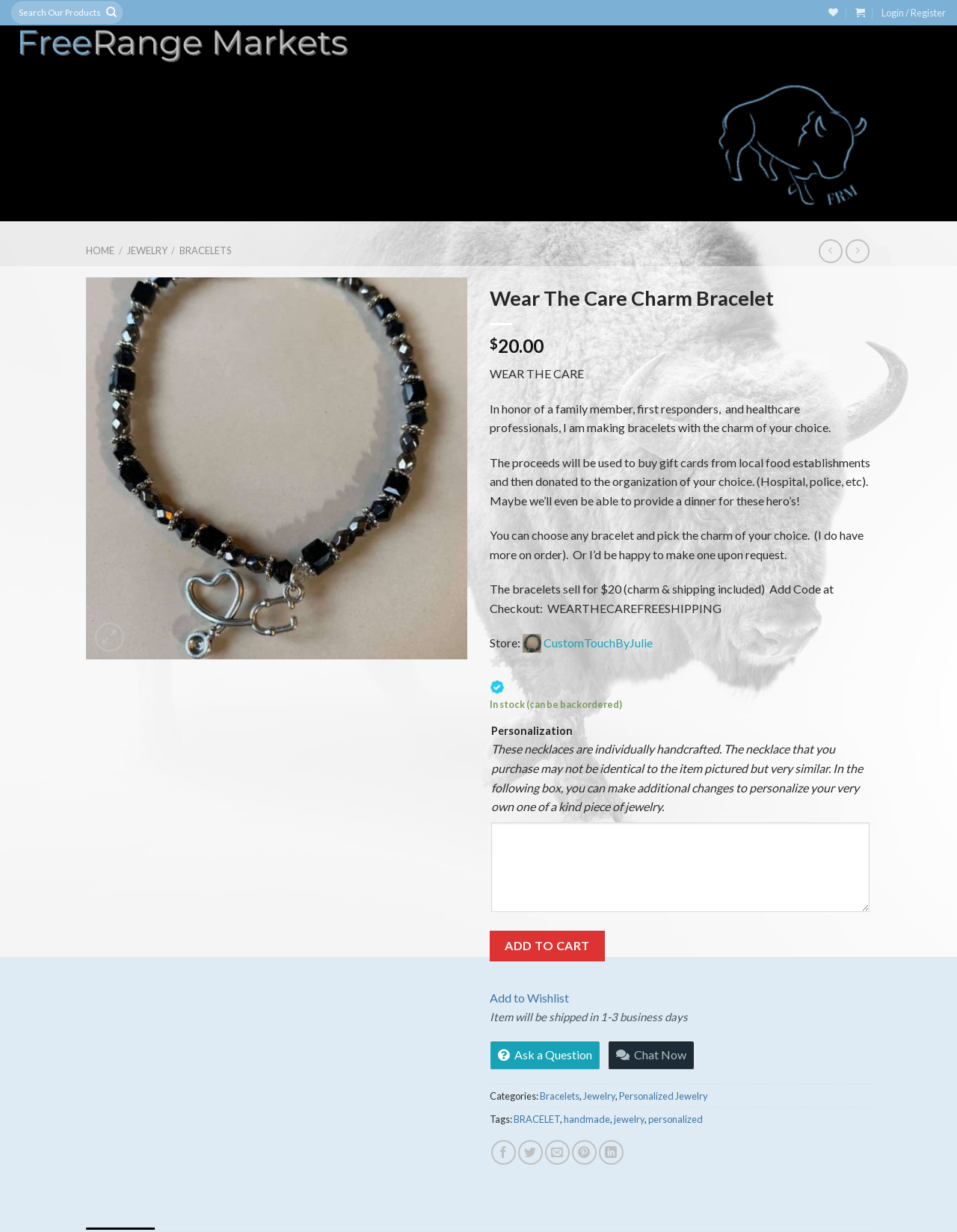Find the main header of the webpage and produce its text content.

Wear The Care Charm Bracelet